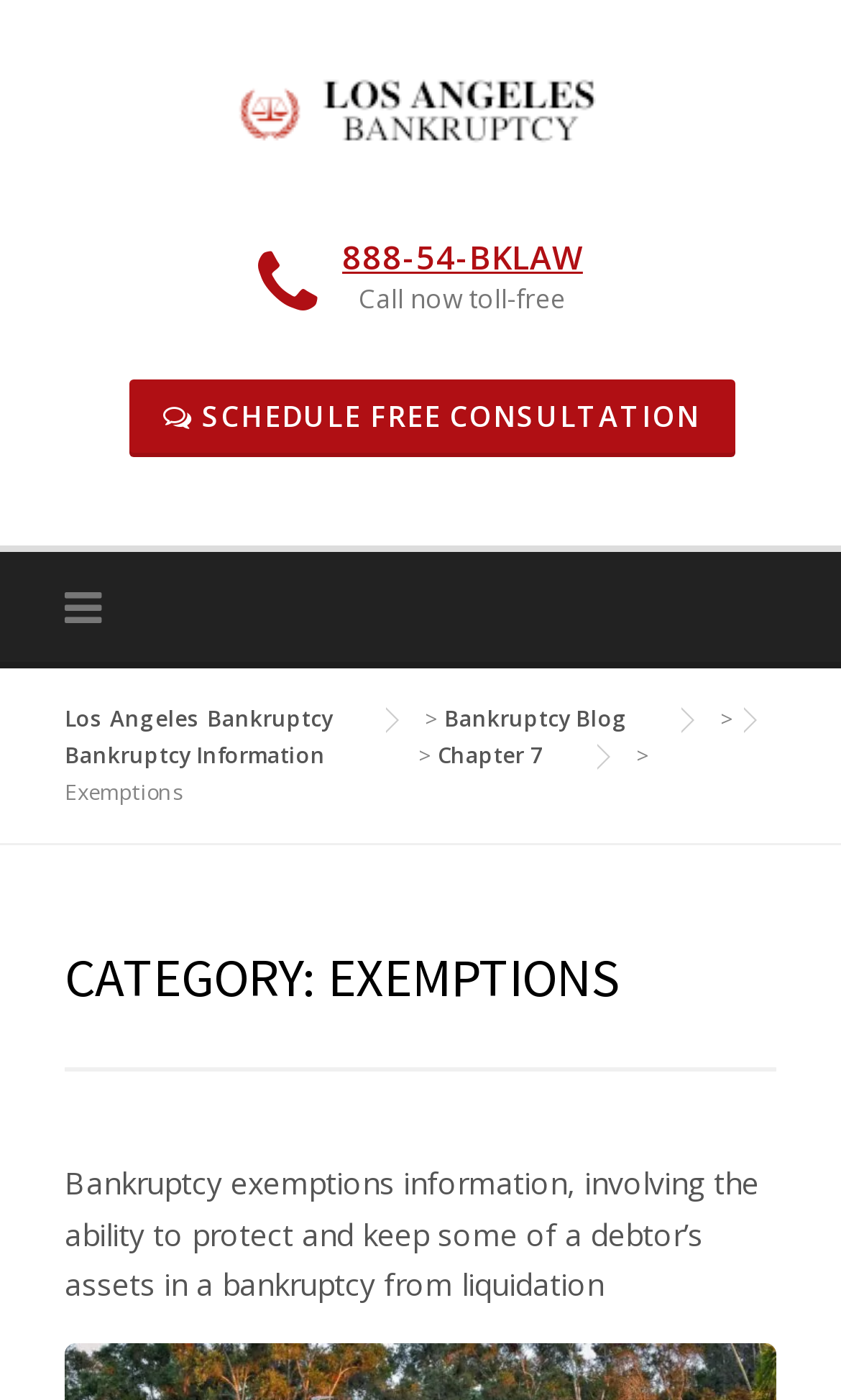Provide an in-depth caption for the elements present on the webpage.

The webpage is about bankruptcy exemptions, specifically focusing on the ability to protect and keep some of a debtor's assets in a bankruptcy from liquidation. 

At the top left of the page, there is a link to "Los Angeles Bankruptcy" accompanied by an image with the same name. Below this, there is a complementary section that spans most of the page's width. Within this section, there is a link to a toll-free phone number, "888-54-BKLAW", along with a "Call now toll-free" text. To the left of this, there is a link to schedule a free consultation.

On the top right, there are several links, including "Los Angeles Bankruptcy", "Bankruptcy Blog", "Bankruptcy Information", "Chapter 7", and "Exemptions". The "Exemptions" link is located above a header section that takes up most of the page's width. This header section contains a heading "CATEGORY: EXEMPTIONS" and a paragraph of text that summarizes bankruptcy exemptions information.

There are a total of 7 links on the page, 1 image, and 5 static text elements. The layout is organized, with clear headings and concise text.